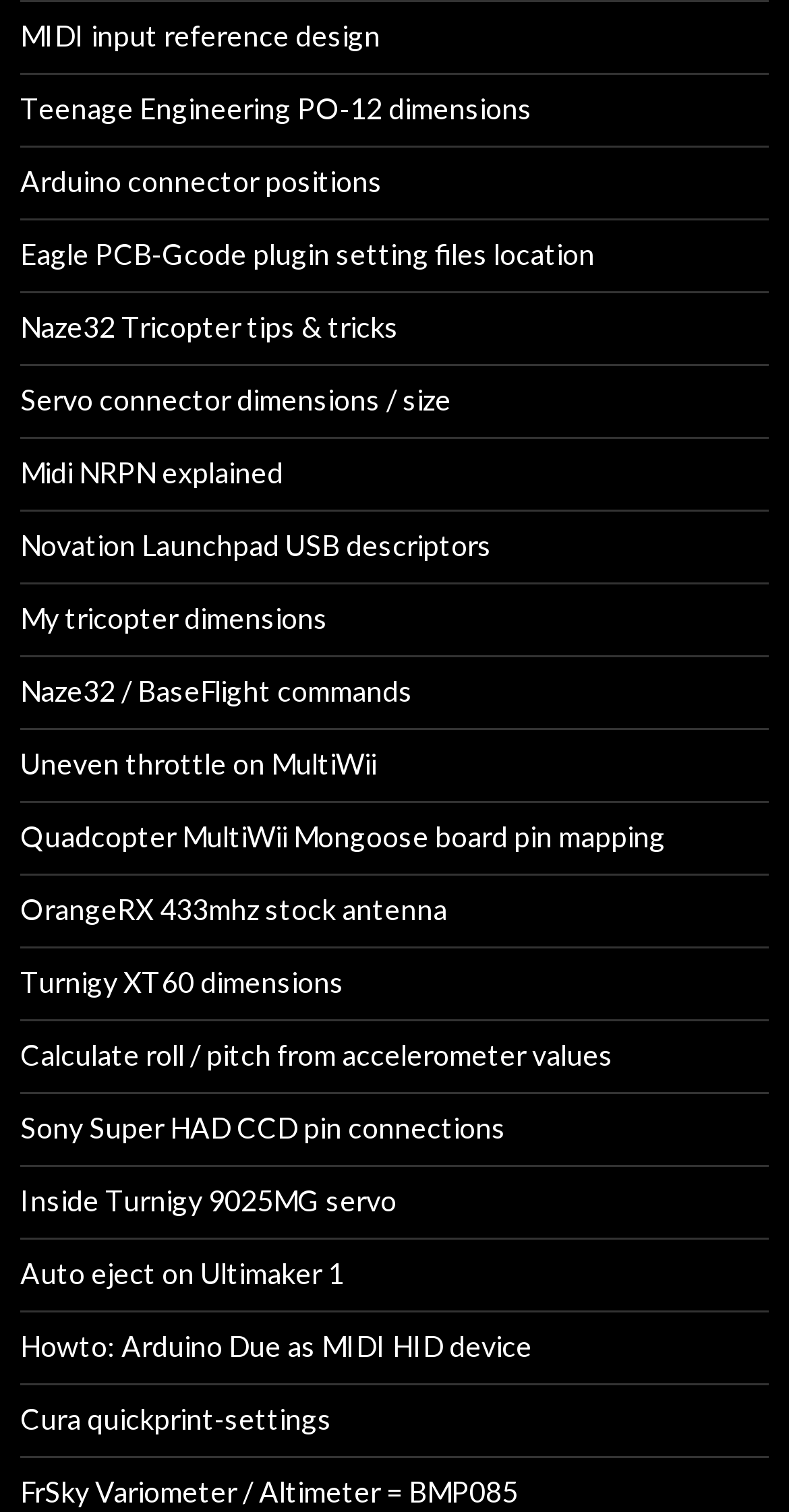Please locate the bounding box coordinates of the element's region that needs to be clicked to follow the instruction: "Get information on Arduino connector positions". The bounding box coordinates should be provided as four float numbers between 0 and 1, i.e., [left, top, right, bottom].

[0.026, 0.108, 0.485, 0.131]